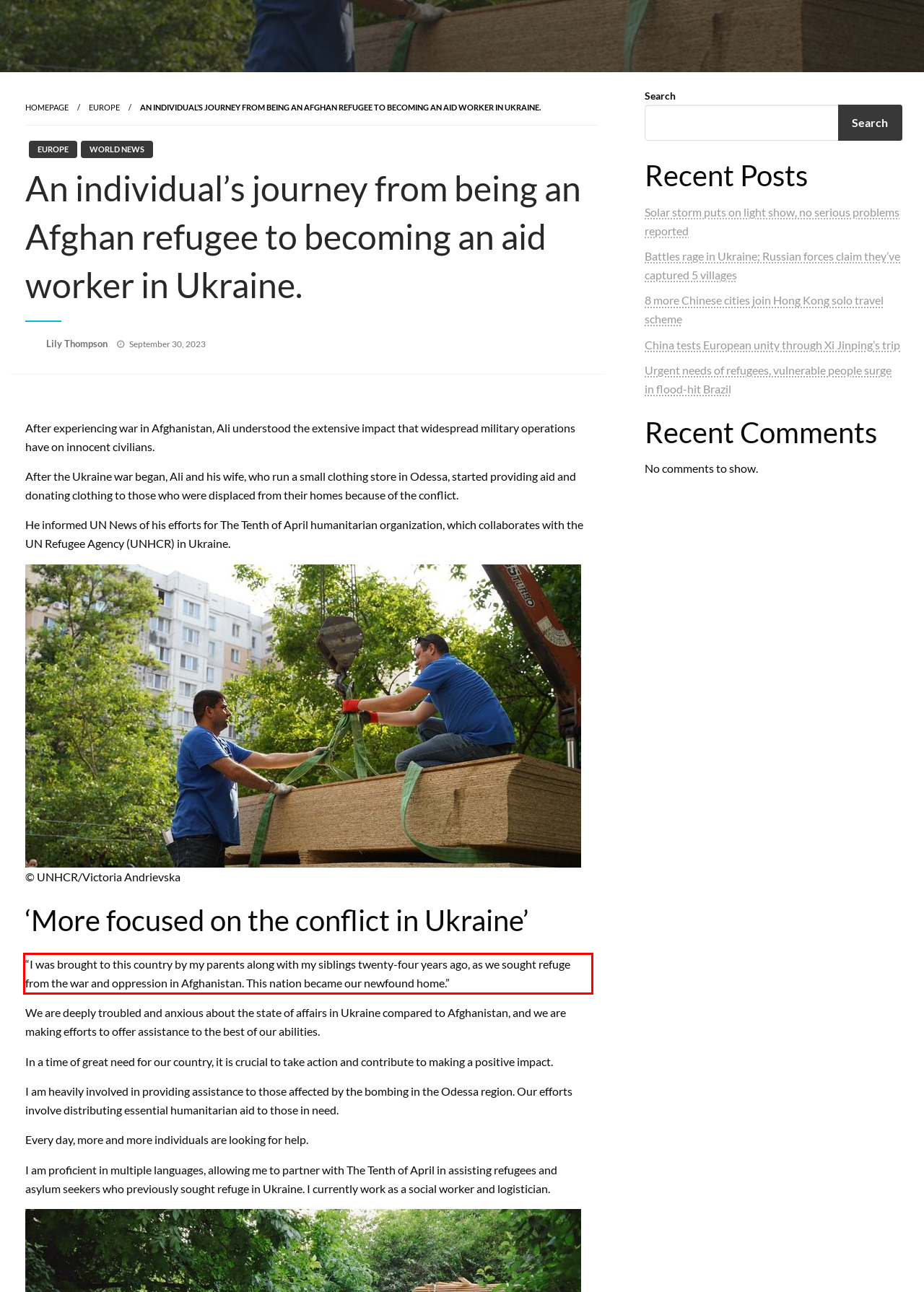In the screenshot of the webpage, find the red bounding box and perform OCR to obtain the text content restricted within this red bounding box.

“I was brought to this country by my parents along with my siblings twenty-four years ago, as we sought refuge from the war and oppression in Afghanistan. This nation became our newfound home.”